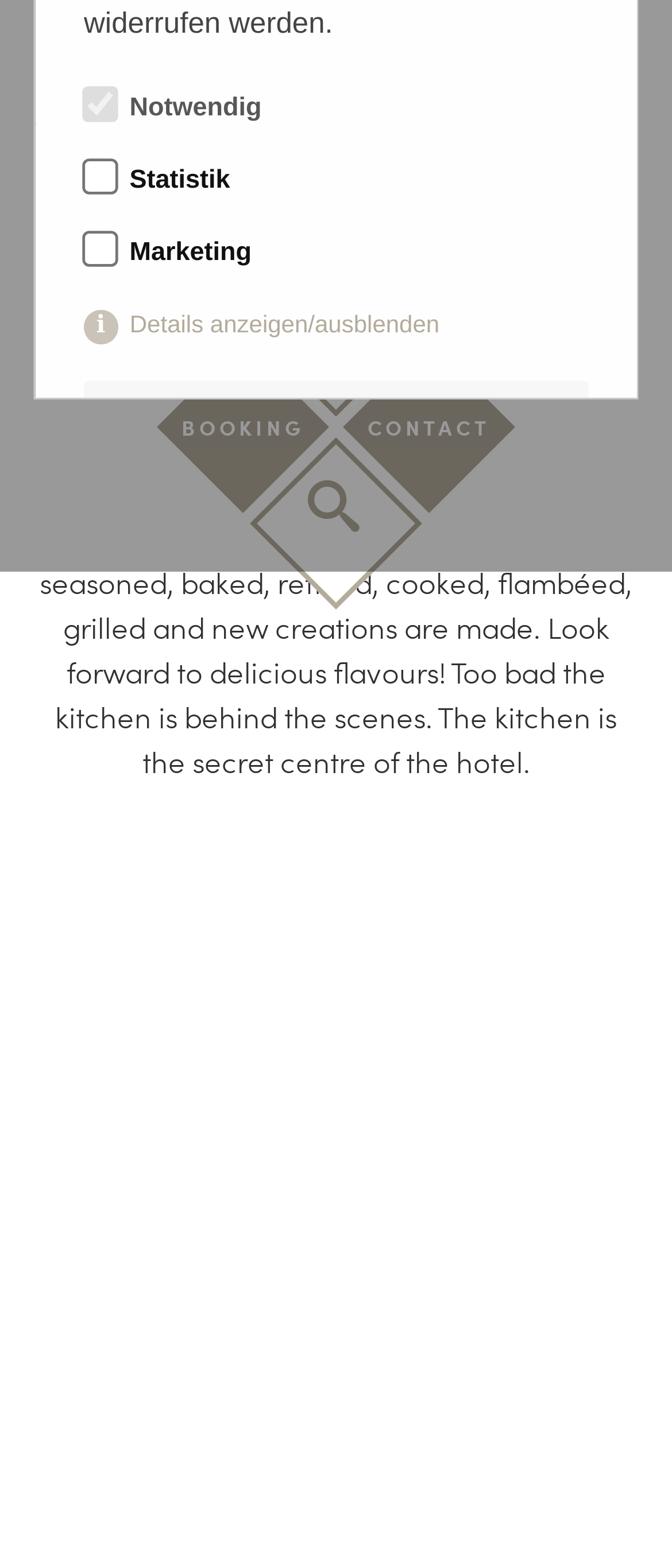Identify the bounding box coordinates of the HTML element based on this description: "Details anzeigen/ausblenden".

[0.124, 0.198, 0.654, 0.219]